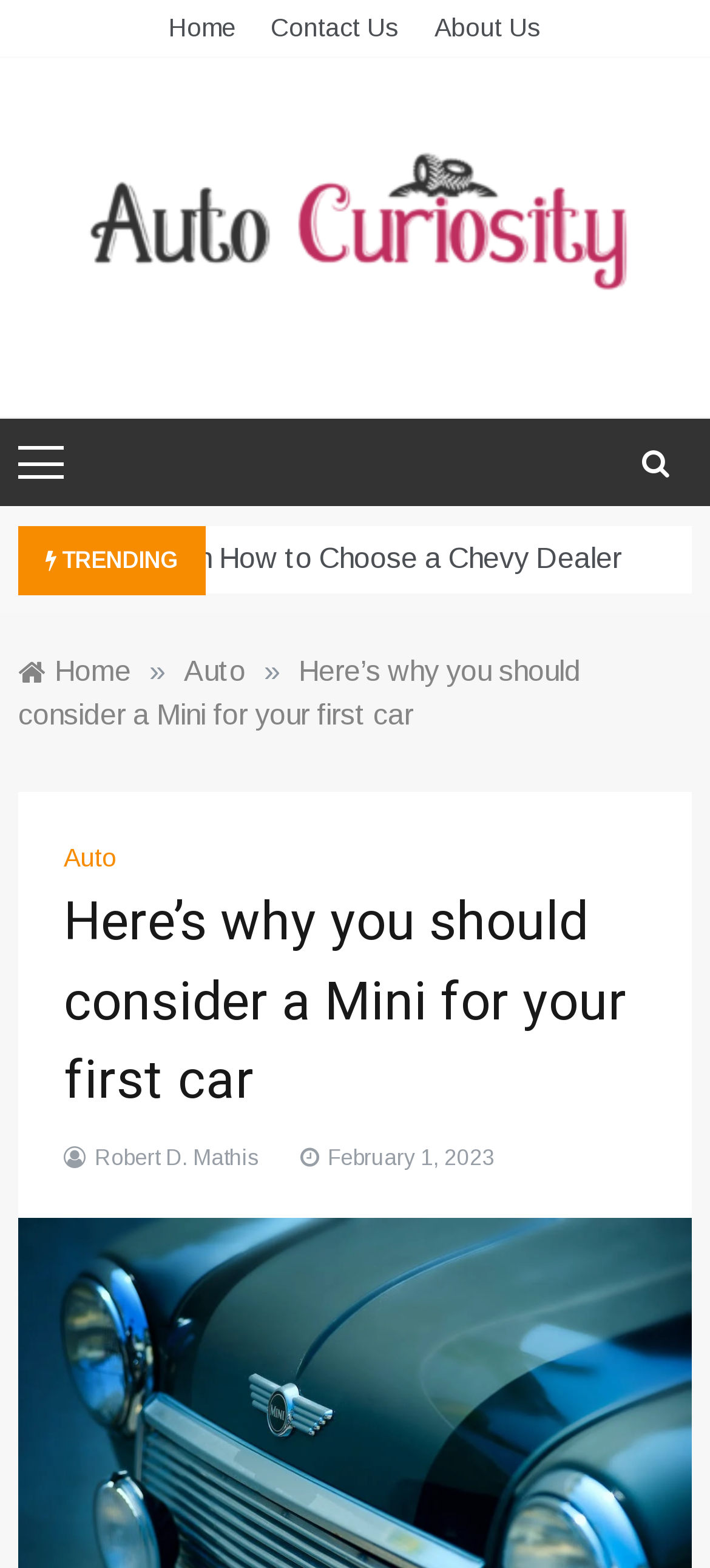Find the bounding box coordinates of the UI element according to this description: "parent_node: Comment name="email" placeholder="Email *"".

None